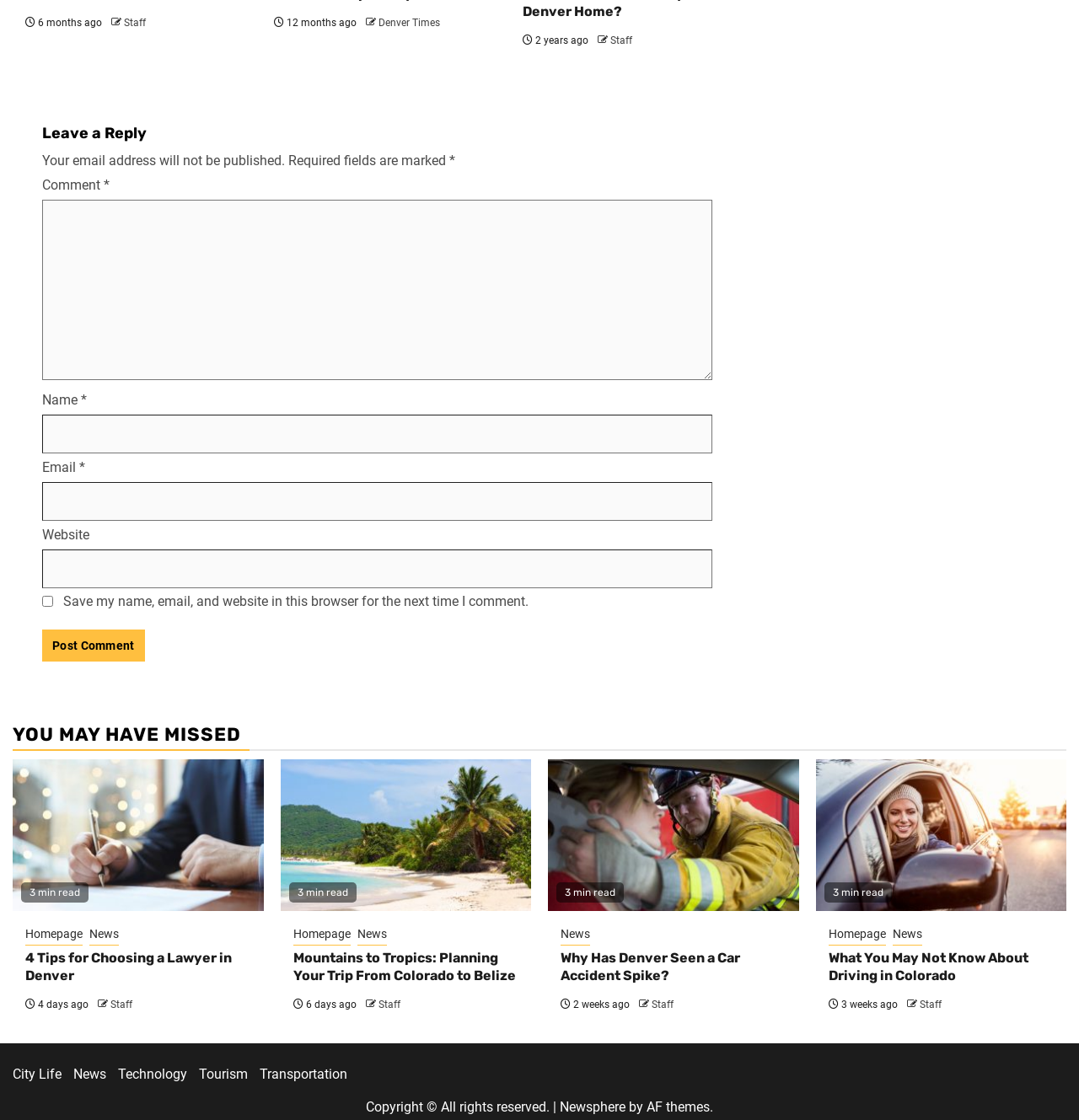Determine the bounding box coordinates of the section I need to click to execute the following instruction: "Click on 'Homepage'". Provide the coordinates as four float numbers between 0 and 1, i.e., [left, top, right, bottom].

[0.023, 0.826, 0.077, 0.844]